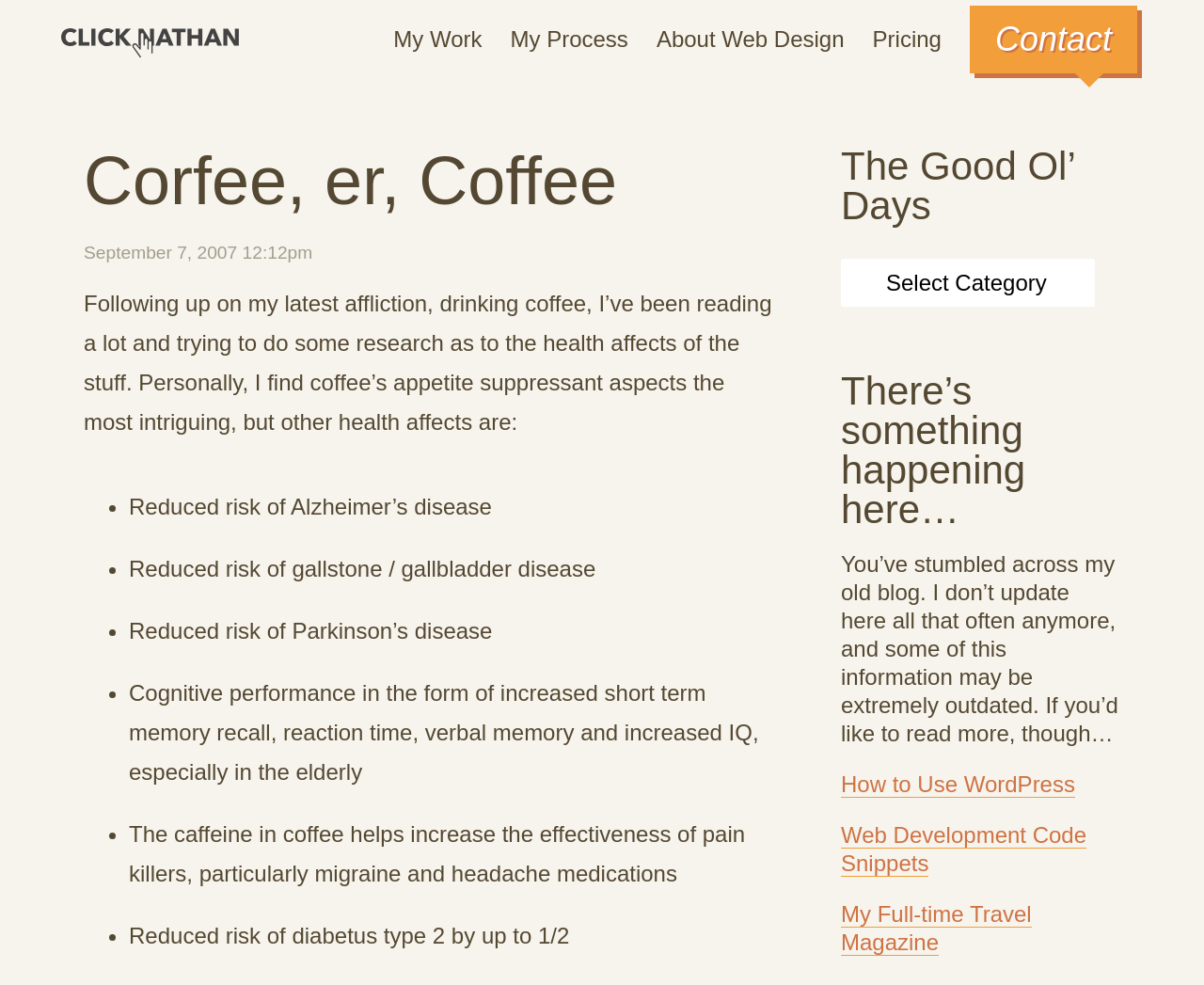Locate the headline of the webpage and generate its content.

Corfee, er, Coffee